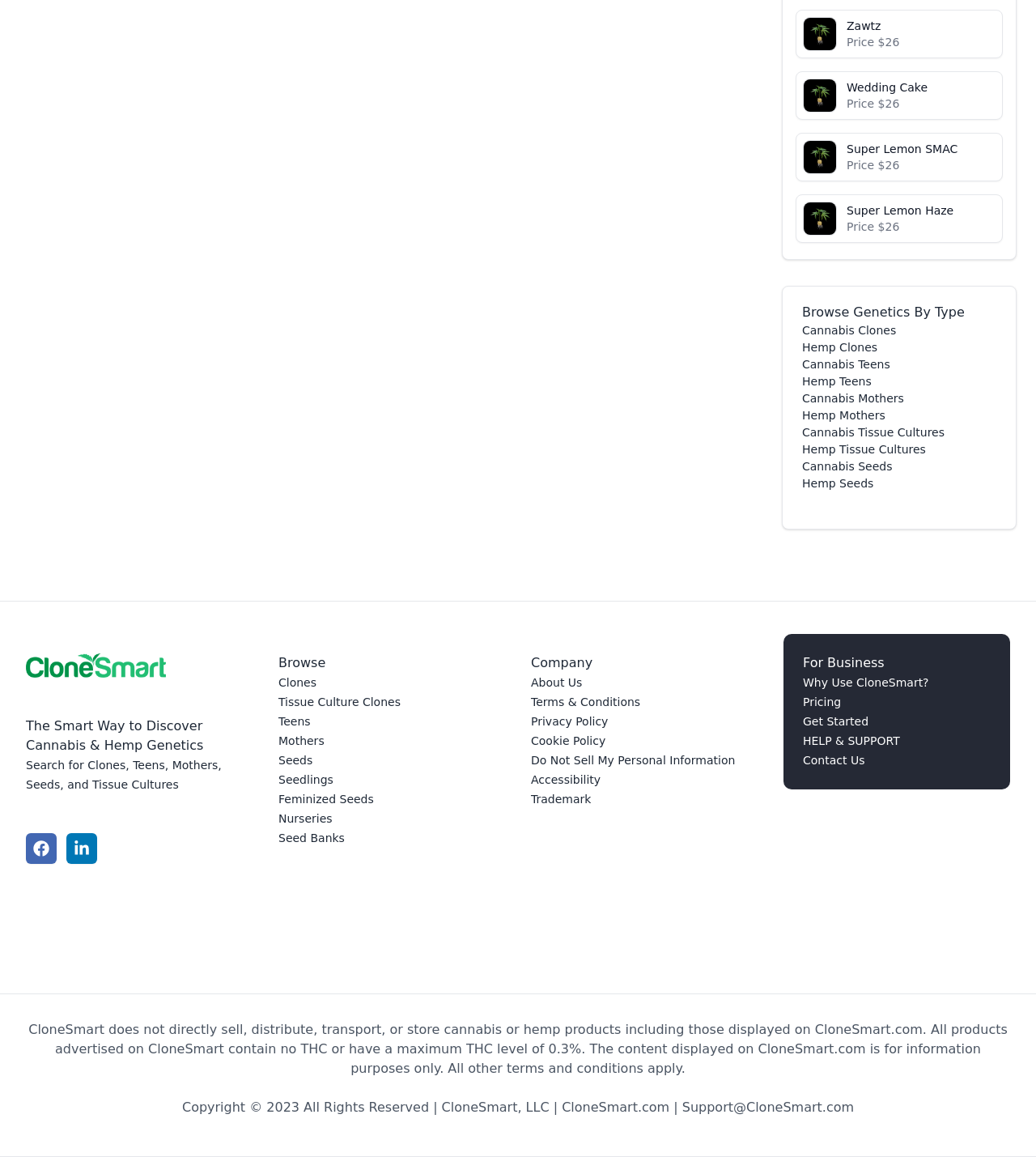What is the company's policy on personal information?
Using the image provided, answer with just one word or phrase.

Do Not Sell My Personal Information